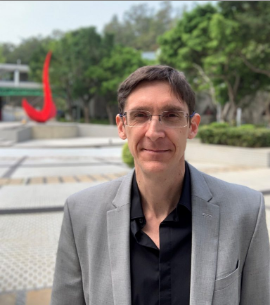Is Professor McKay alone in the image?
Use the screenshot to answer the question with a single word or phrase.

Yes